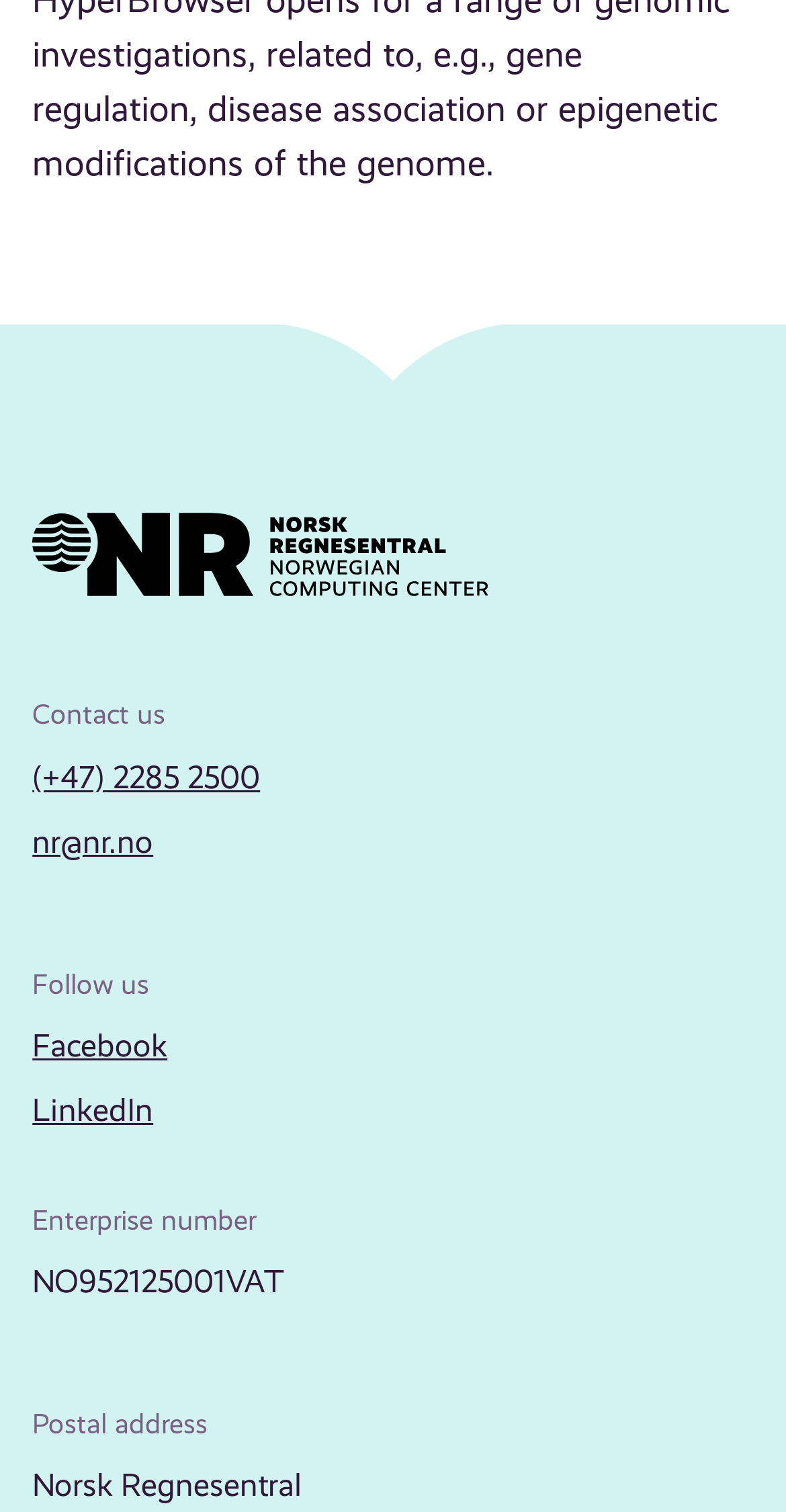Provide the bounding box coordinates for the UI element that is described by this text: "Facebook". The coordinates should be in the form of four float numbers between 0 and 1: [left, top, right, bottom].

[0.041, 0.678, 0.213, 0.704]